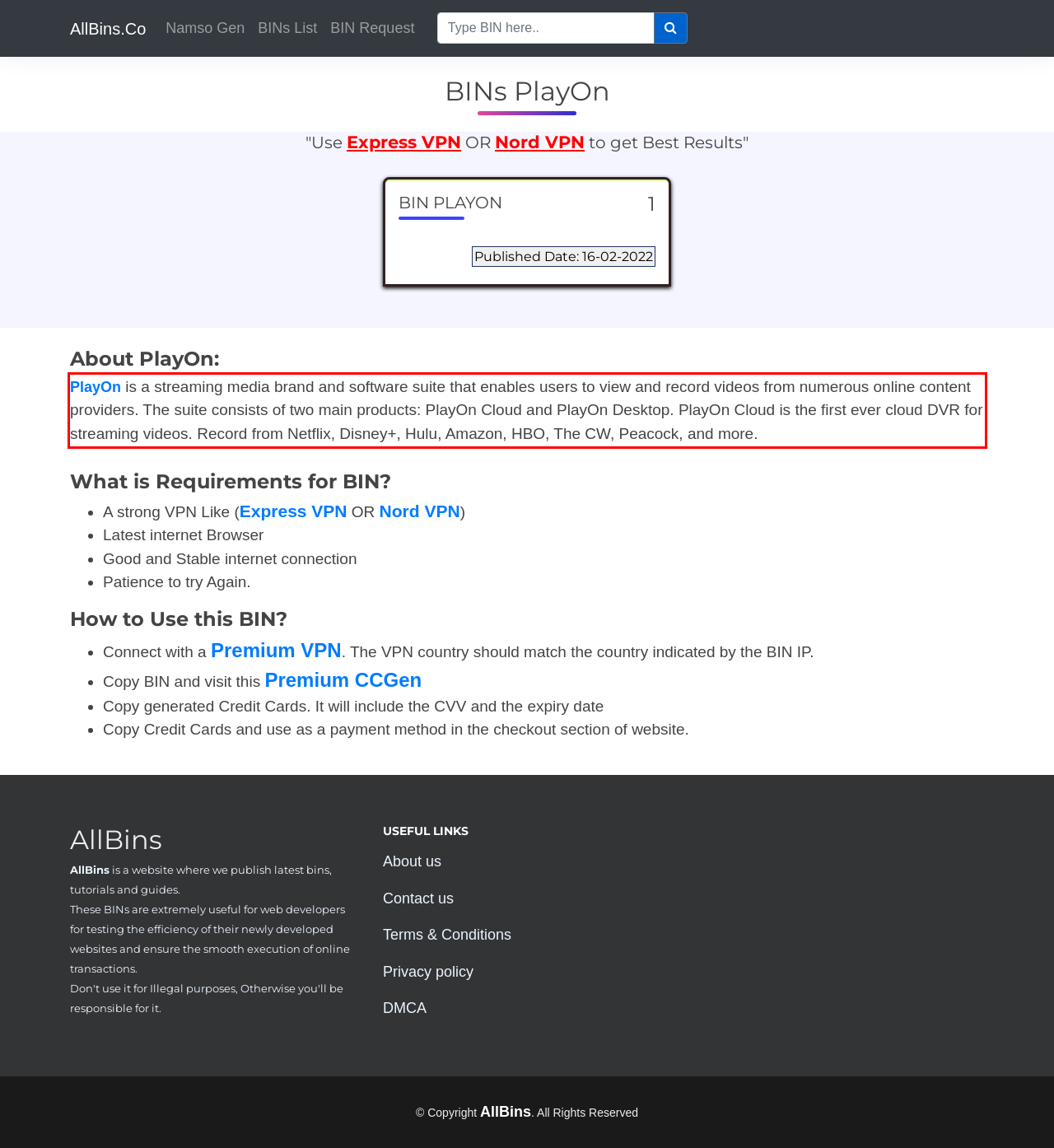You have a screenshot of a webpage with a red bounding box. Use OCR to generate the text contained within this red rectangle.

PlayOn is a streaming media brand and software suite that enables users to view and record videos from numerous online content providers. The suite consists of two main products: PlayOn Cloud and PlayOn Desktop. PlayOn Cloud is the first ever cloud DVR for streaming videos. Record from Netflix, Disney+, Hulu, Amazon, HBO, The CW, Peacock, and more.